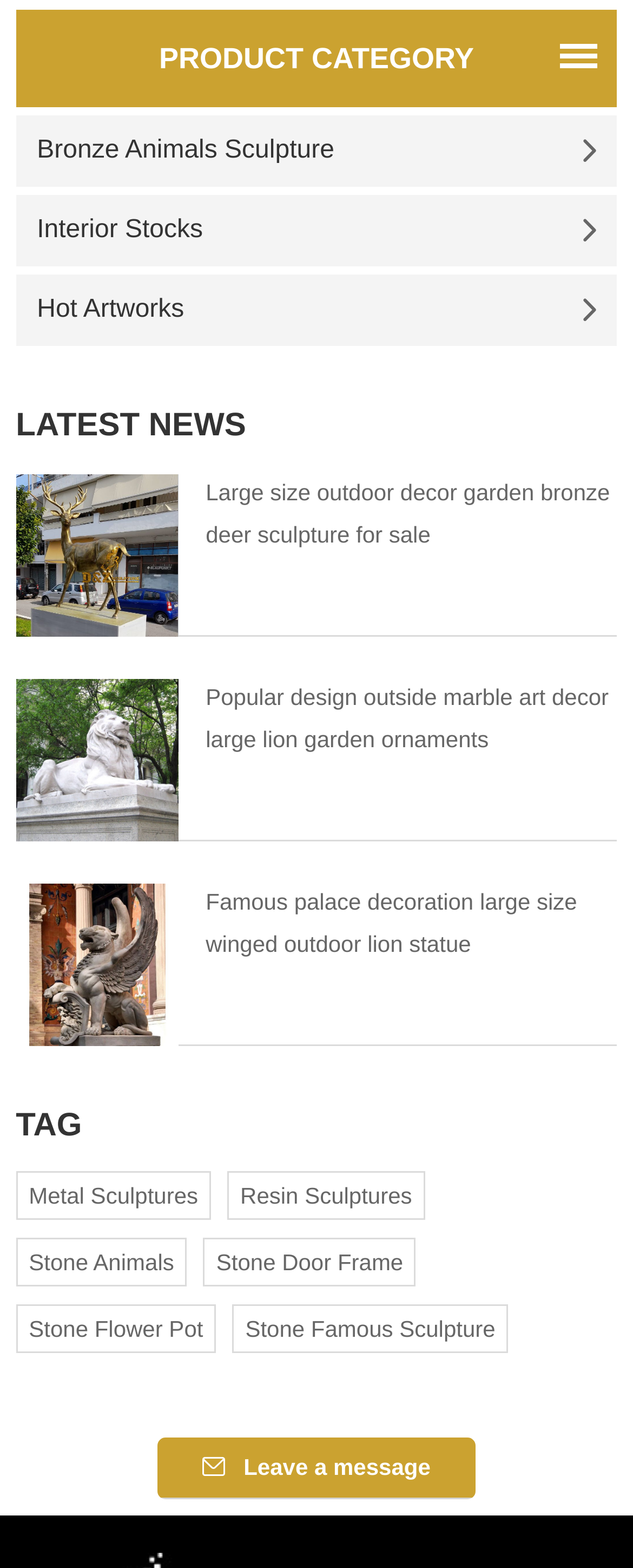Reply to the question with a brief word or phrase: What is the purpose of the textbox at the bottom?

Leave a message